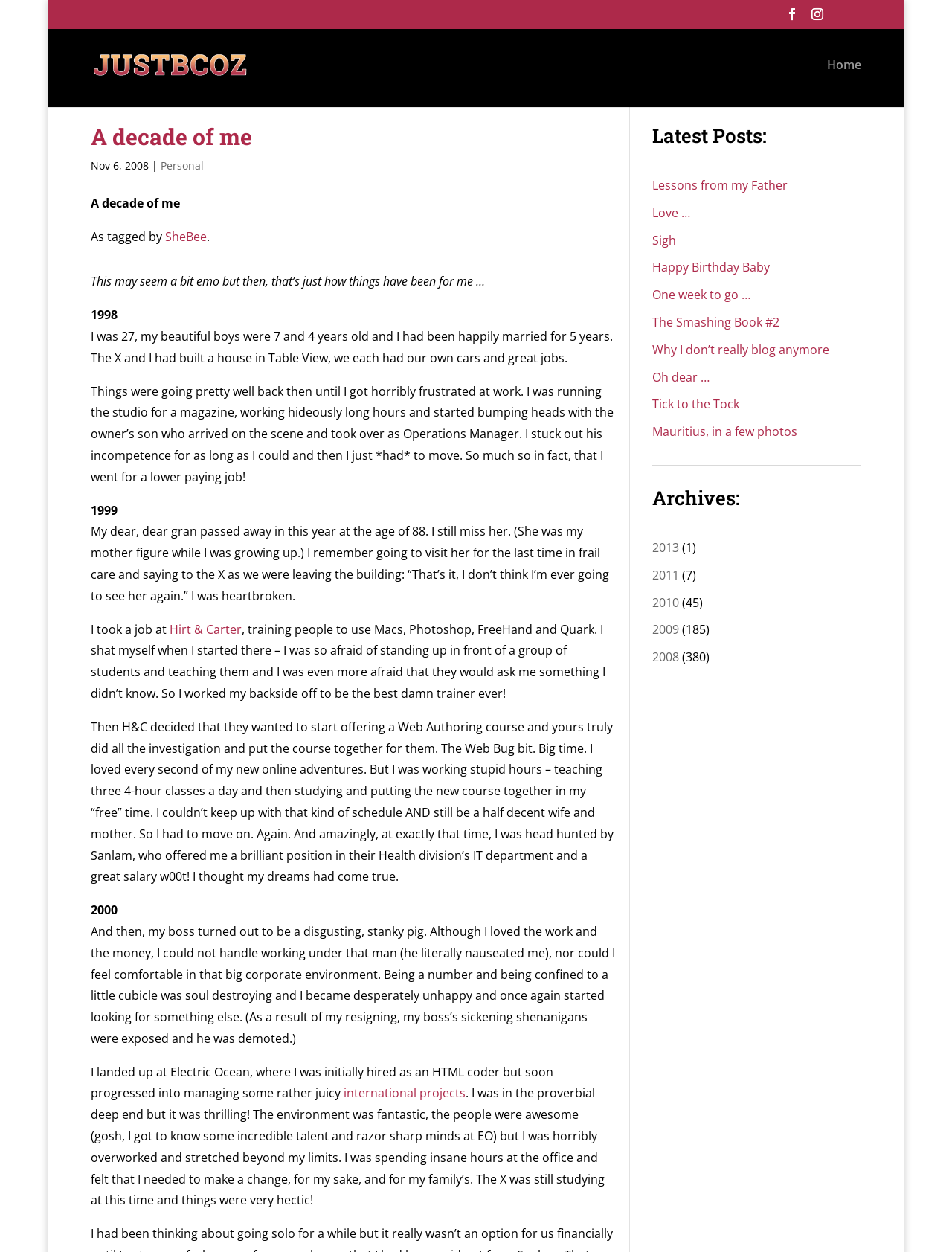Calculate the bounding box coordinates of the UI element given the description: "Sigh".

[0.685, 0.185, 0.71, 0.198]